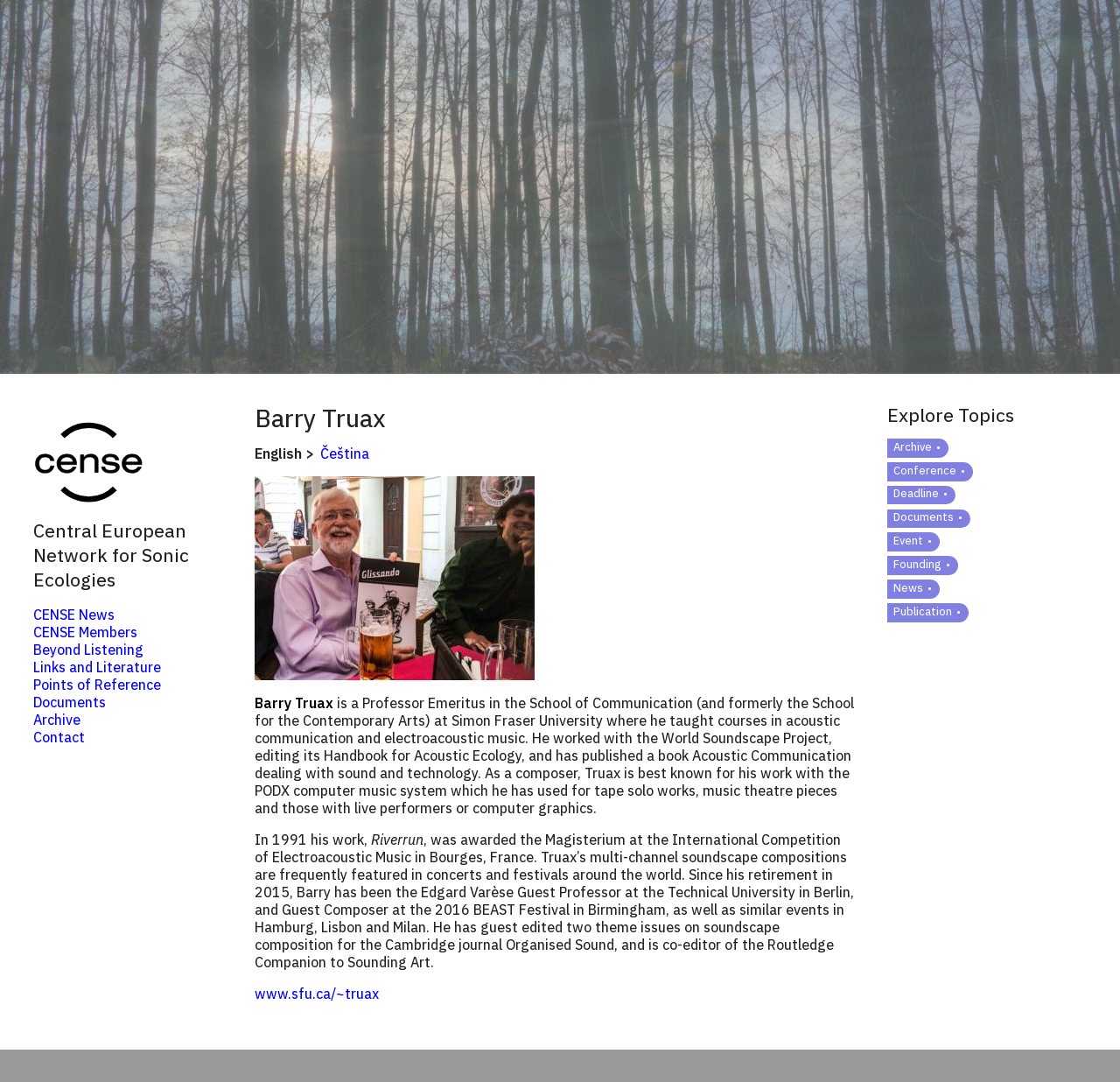What award did Barry Truax's work 'Riverrun' receive?
Look at the screenshot and respond with one word or a short phrase.

Magisterium